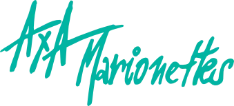Carefully examine the image and provide an in-depth answer to the question: What type of products does AxaMarionettes represent?

According to the caption, AxaMarionettes is associated with handmade marionettes and other artistic wooden sculptures, which reflects the spirit of creativity and craftsmanship.